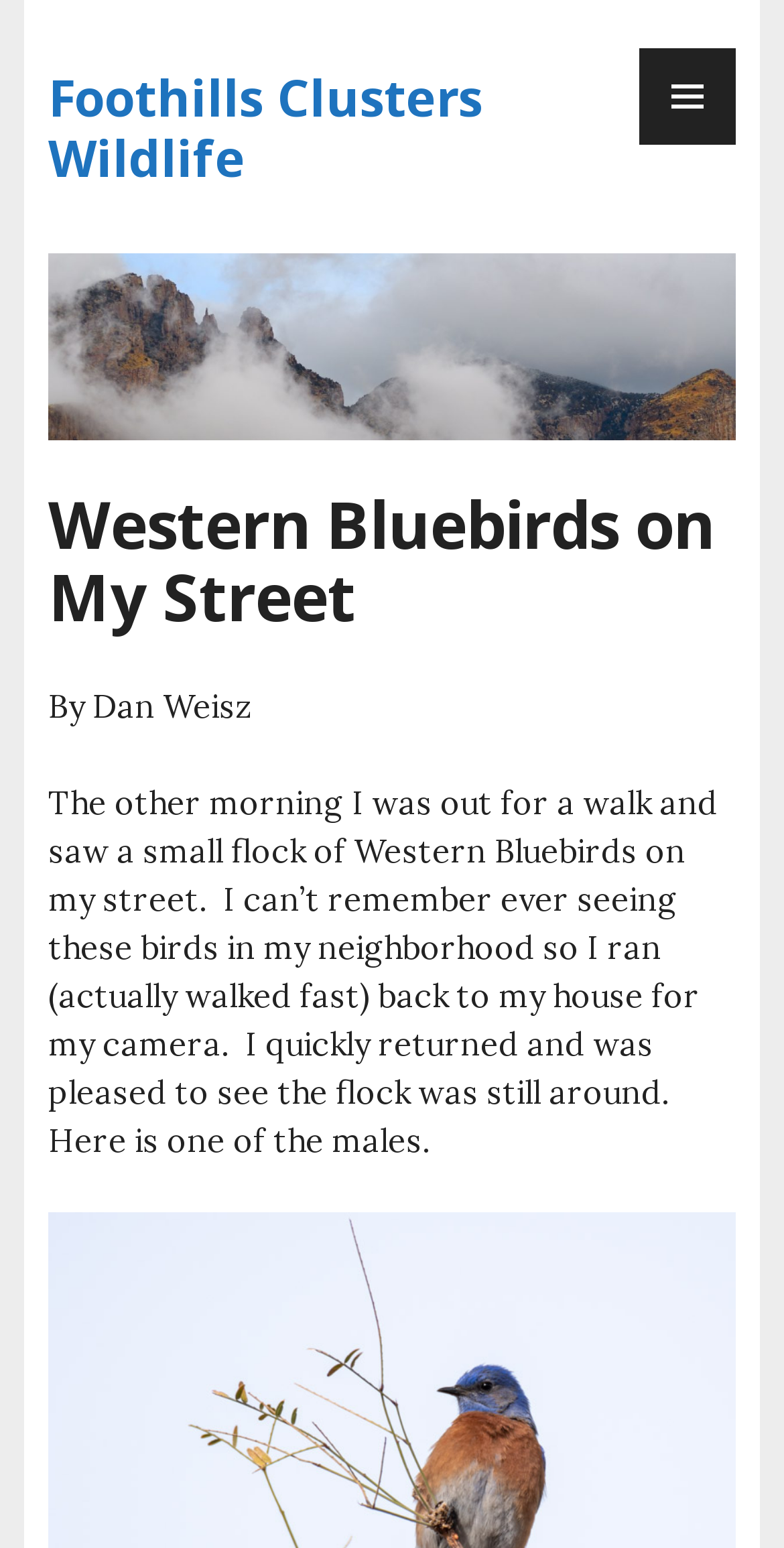Determine the bounding box for the described UI element: "Primary Menu".

[0.815, 0.031, 0.938, 0.094]